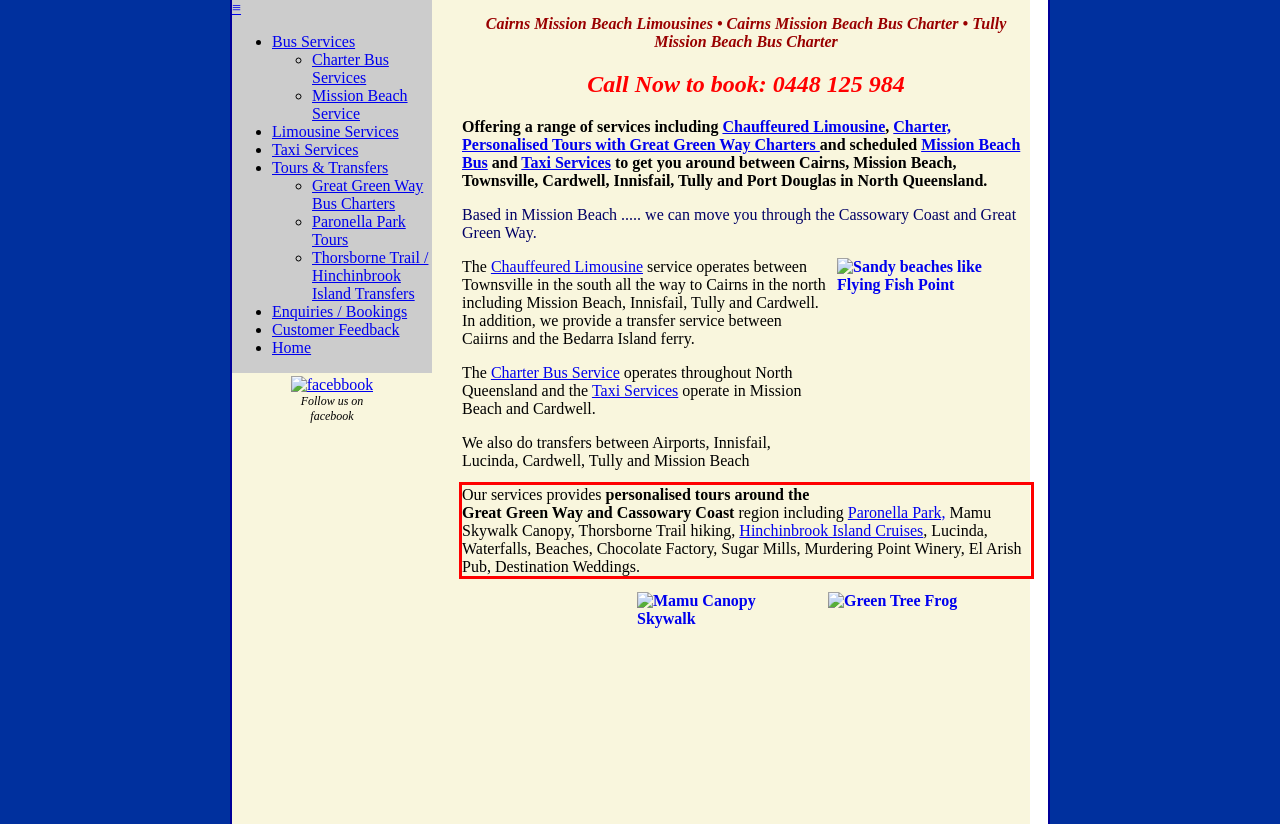From the given screenshot of a webpage, identify the red bounding box and extract the text content within it.

Our services provides personalised tours around the Great Green Way and Cassowary Coast region including Paronella Park, Mamu Skywalk Canopy, Thorsborne Trail hiking, Hinchinbrook Island Cruises, Lucinda, Waterfalls, Beaches, Chocolate Factory, Sugar Mills, Murdering Point Winery, El Arish Pub, Destination Weddings.